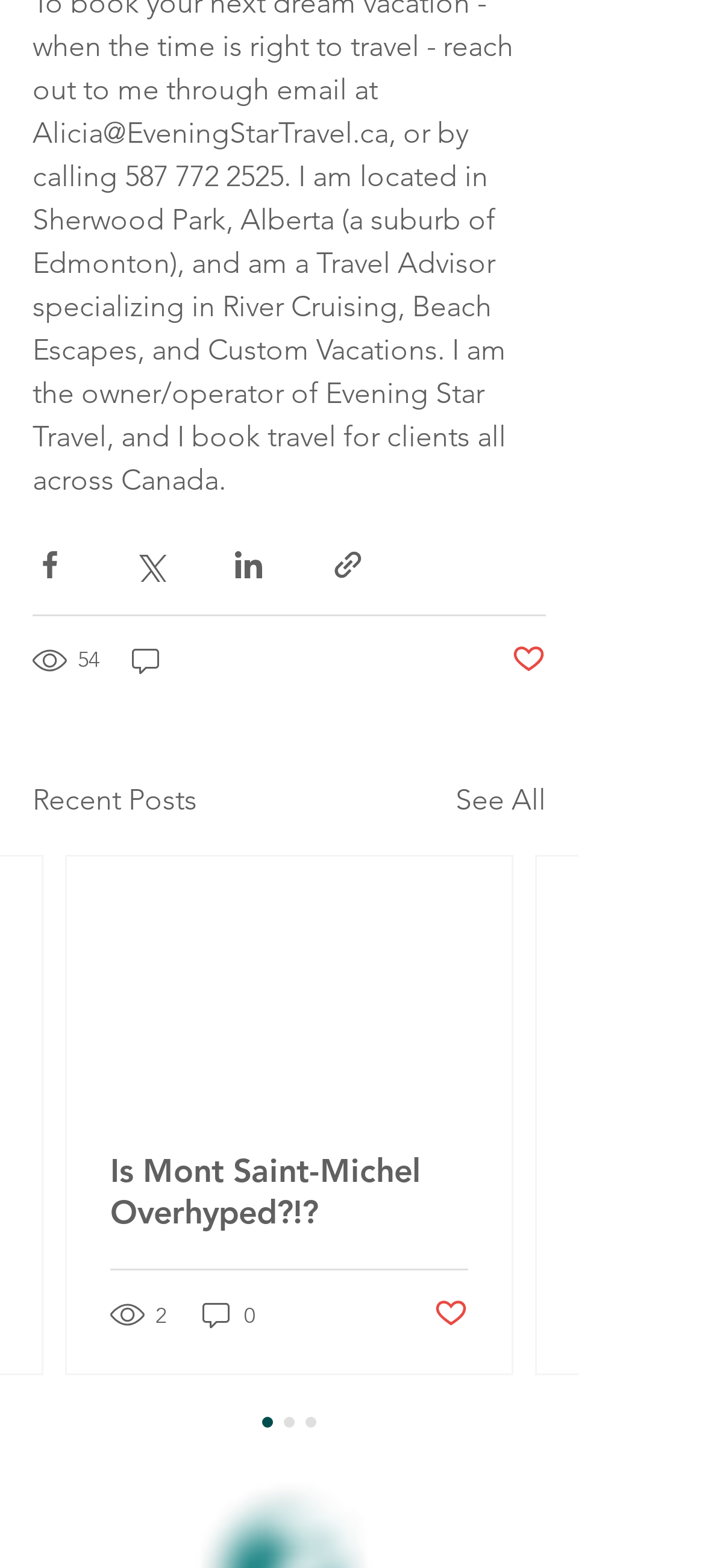Please provide the bounding box coordinates for the element that needs to be clicked to perform the following instruction: "Share via Facebook". The coordinates should be given as four float numbers between 0 and 1, i.e., [left, top, right, bottom].

[0.046, 0.349, 0.095, 0.371]